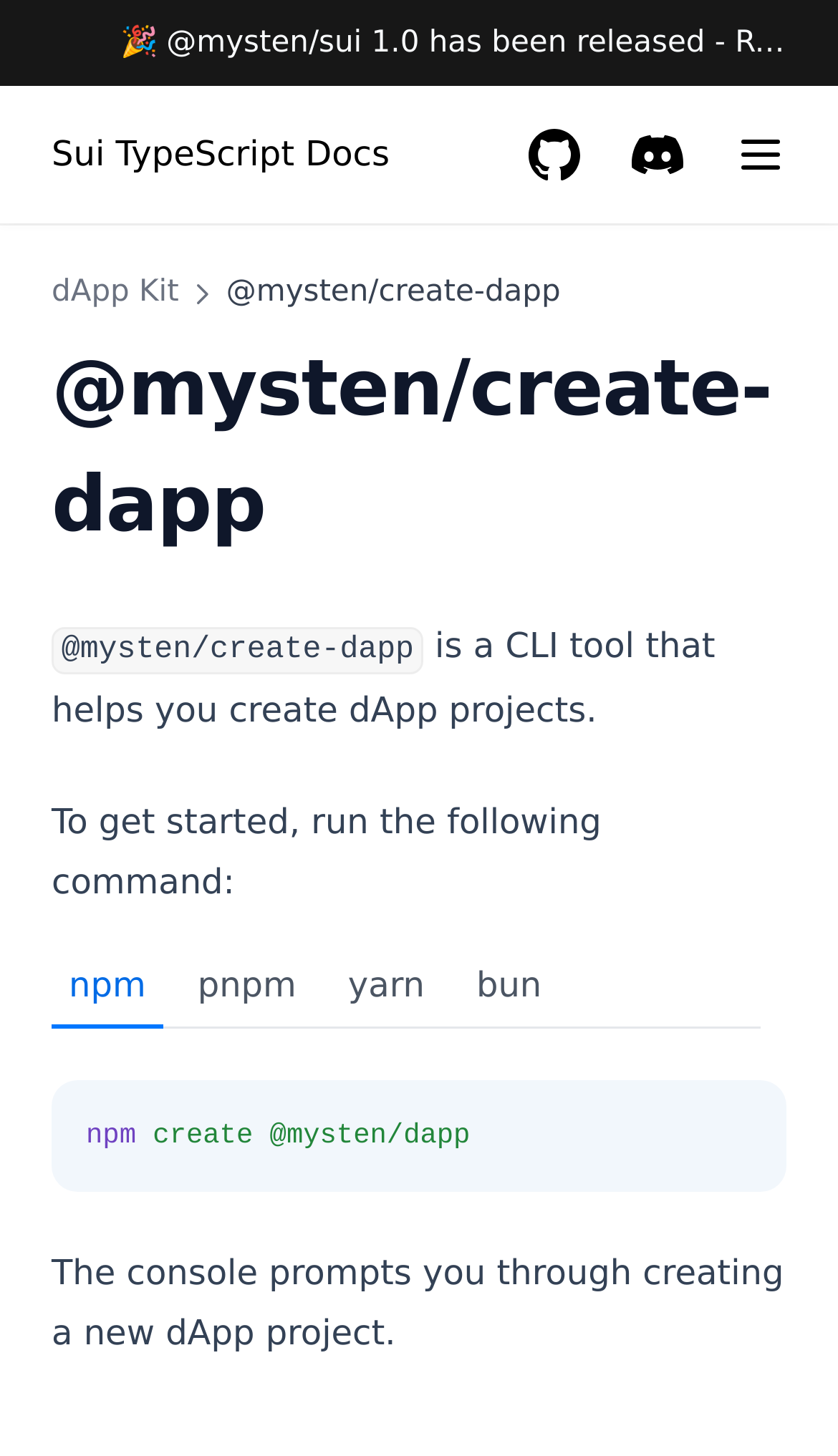From the screenshot, find the bounding box of the UI element matching this description: "useCurrentAccount". Supply the bounding box coordinates in the form [left, top, right, bottom], each a float between 0 and 1.

[0.164, 0.802, 0.928, 0.851]